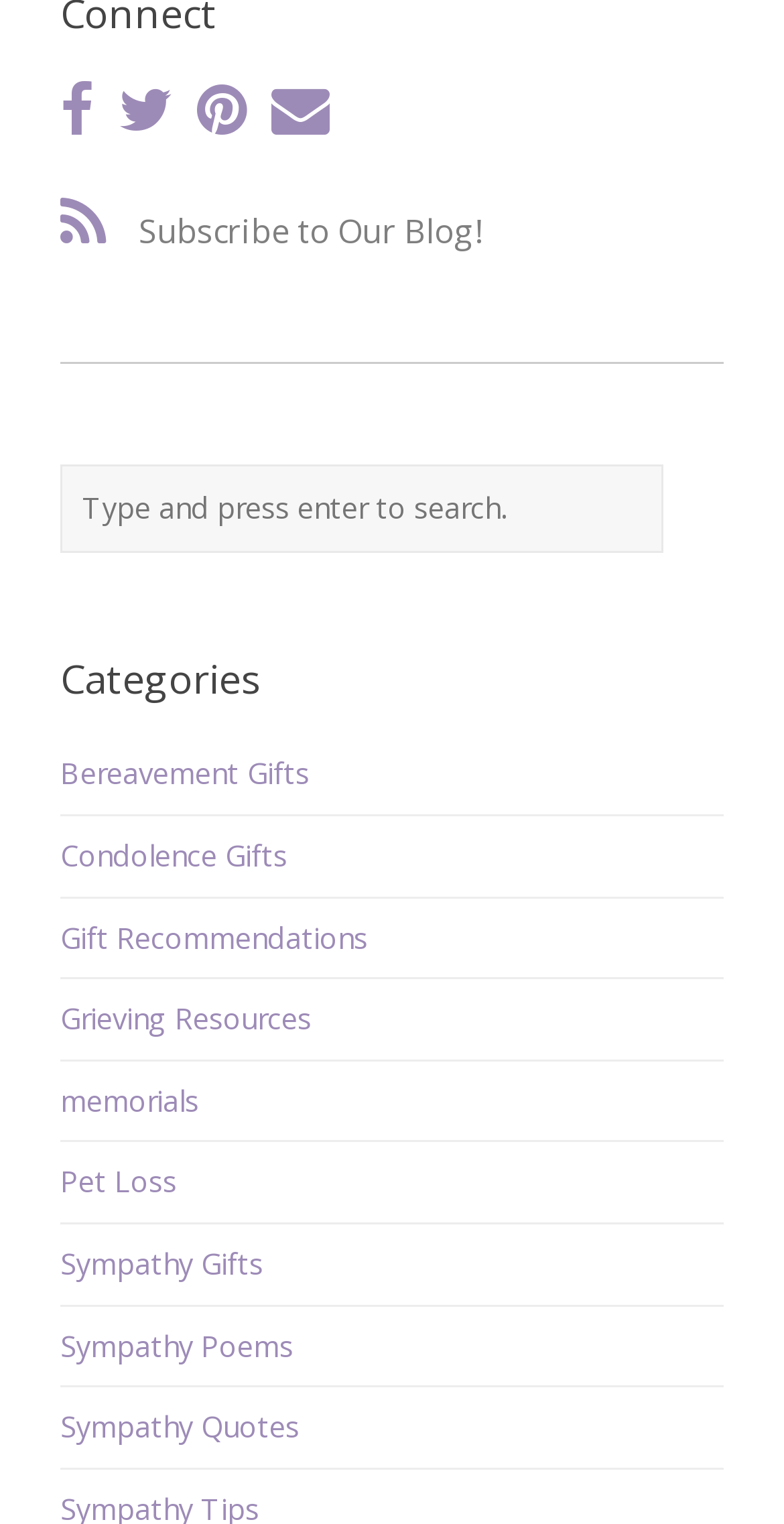Show the bounding box coordinates for the element that needs to be clicked to execute the following instruction: "View Pet Loss". Provide the coordinates in the form of four float numbers between 0 and 1, i.e., [left, top, right, bottom].

[0.077, 0.763, 0.226, 0.788]